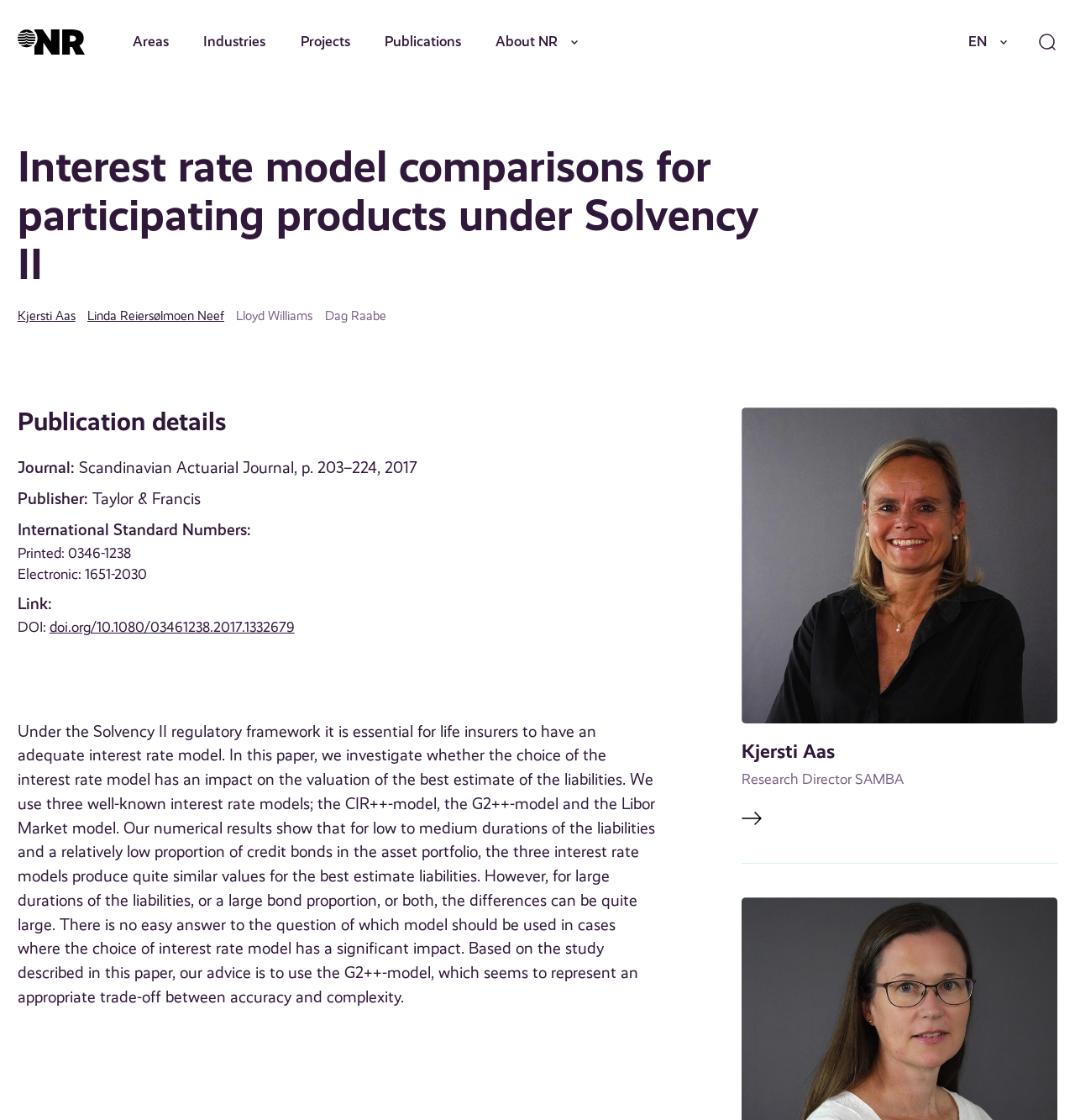Who are the authors of the publication?
Based on the image, answer the question with as much detail as possible.

The authors of the publication can be determined by reading the links and static text elements that list the names of the authors, which are Kjersti Aas, Linda Reiersølmoen Neef, Lloyd Williams, and Dag Raabe.